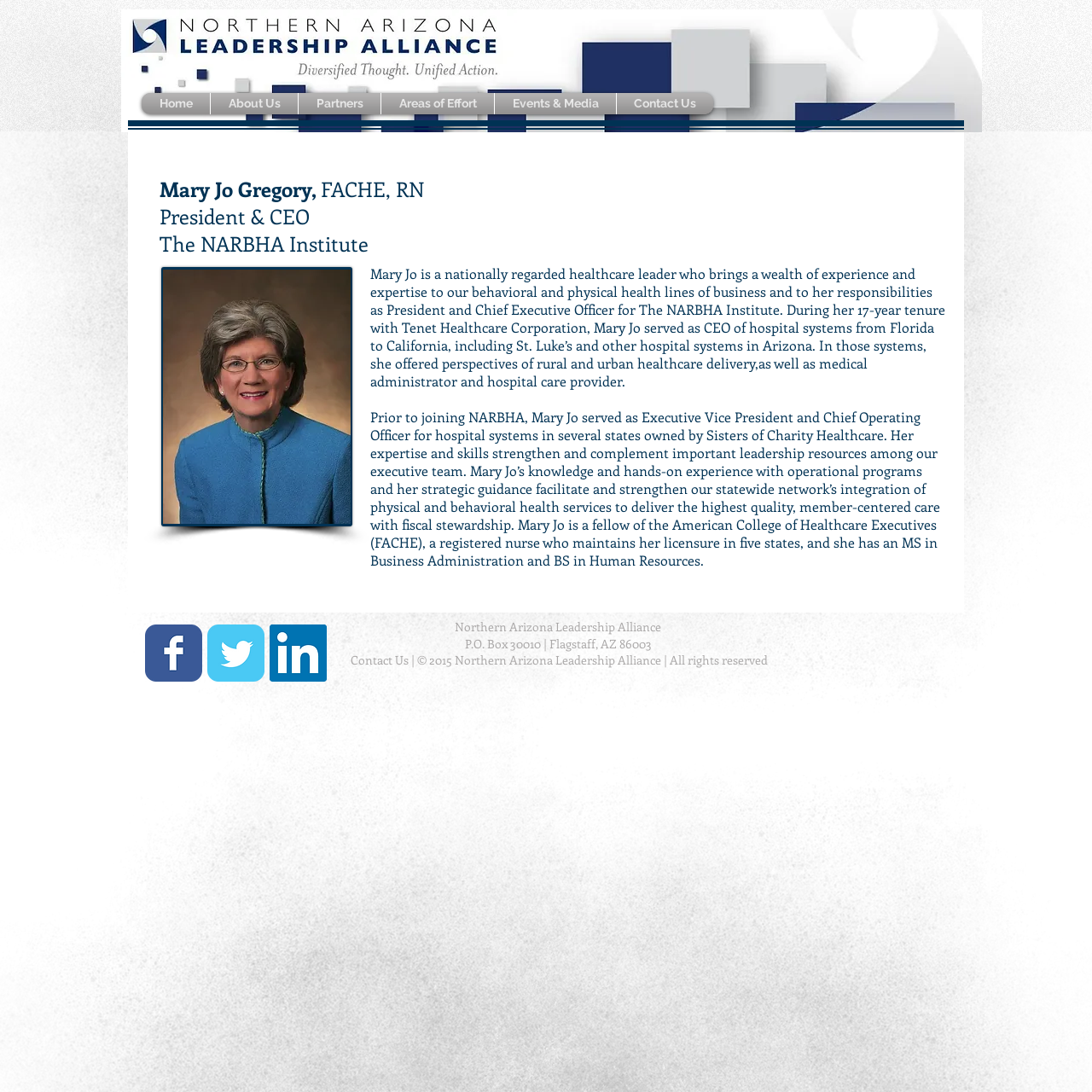Respond to the question below with a single word or phrase: What is Mary Jo Gregory's profession?

Healthcare leader